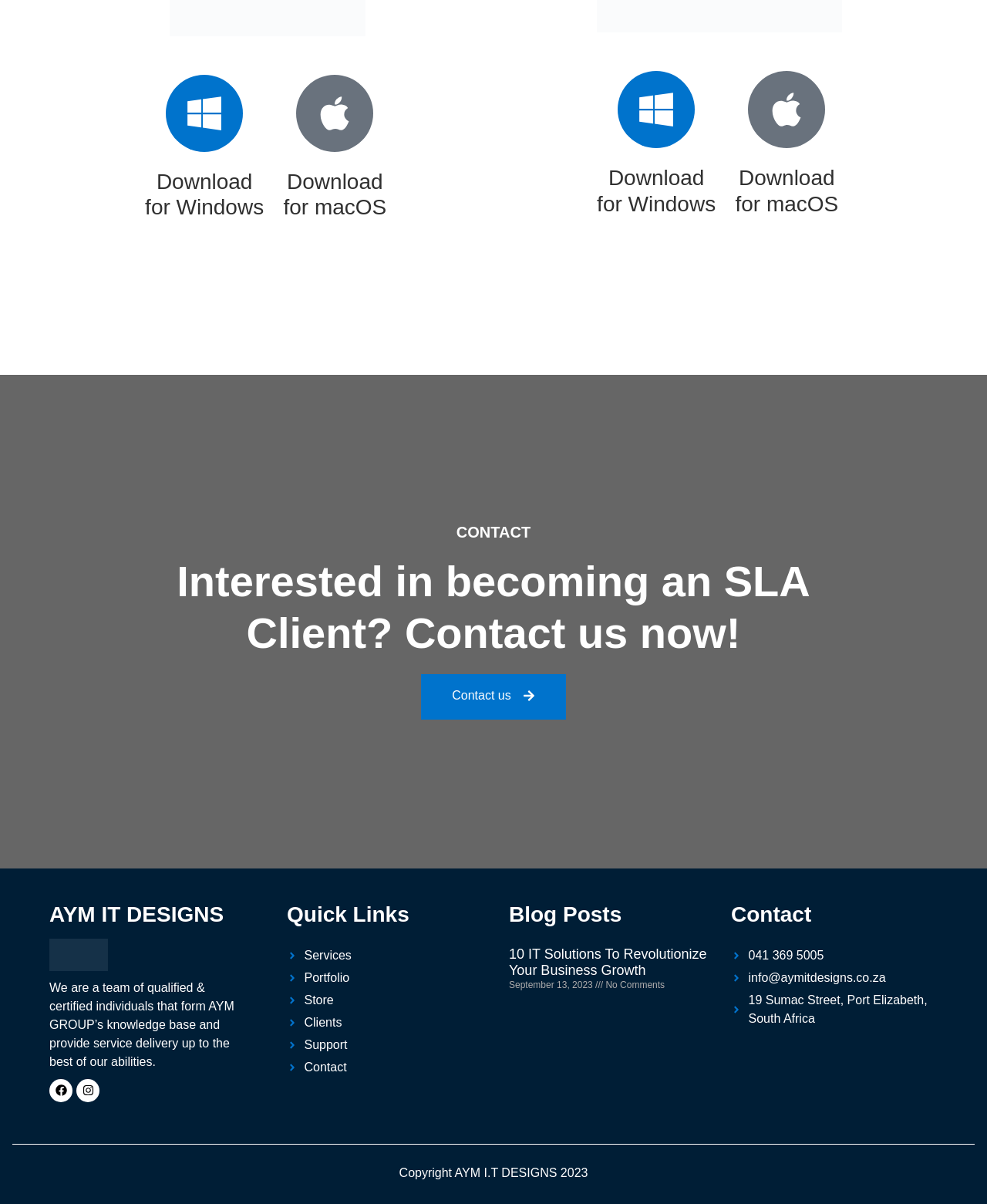How many social media links are available?
Answer the question with a thorough and detailed explanation.

There are two social media links available, which are Facebook and Instagram, located at the bottom of the webpage.